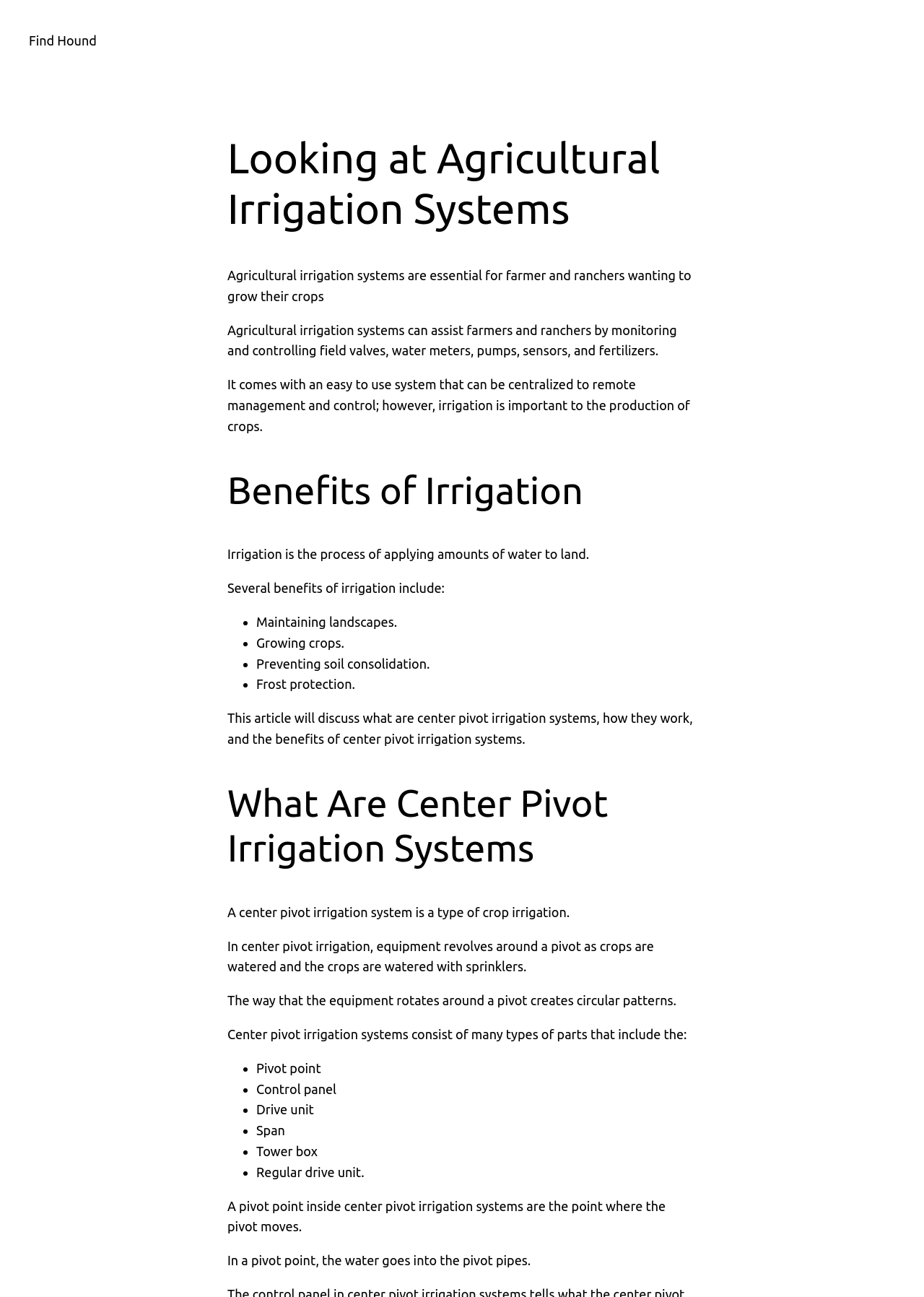Illustrate the webpage thoroughly, mentioning all important details.

The webpage is about agricultural irrigation systems, specifically center pivot irrigation systems. At the top, there is a link to "Find Hound" and a heading that reads "Looking at Agricultural Irrigation Systems". Below this heading, there are three paragraphs of text that introduce the importance of agricultural irrigation systems for farmers and ranchers.

Following these introductory paragraphs, there is a heading titled "Benefits of Irrigation" which is positioned near the middle of the page. Below this heading, there is a paragraph that defines irrigation and lists several benefits of irrigation, including maintaining landscapes, growing crops, preventing soil consolidation, and frost protection. These benefits are presented in a bulleted list.

Further down the page, there is a heading titled "What Are Center Pivot Irrigation Systems" which is positioned near the bottom third of the page. Below this heading, there are several paragraphs of text that explain what center pivot irrigation systems are, how they work, and their benefits. These paragraphs are accompanied by a bulleted list of the various parts that make up a center pivot irrigation system, including the pivot point, control panel, drive unit, span, tower box, and regular drive unit.

Throughout the page, the text is organized in a clear and logical manner, with headings and subheadings that help to break up the content and make it easier to read. There are no images on the page, but the use of headings, paragraphs, and bulleted lists helps to create a visually appealing and easy-to-navigate layout.